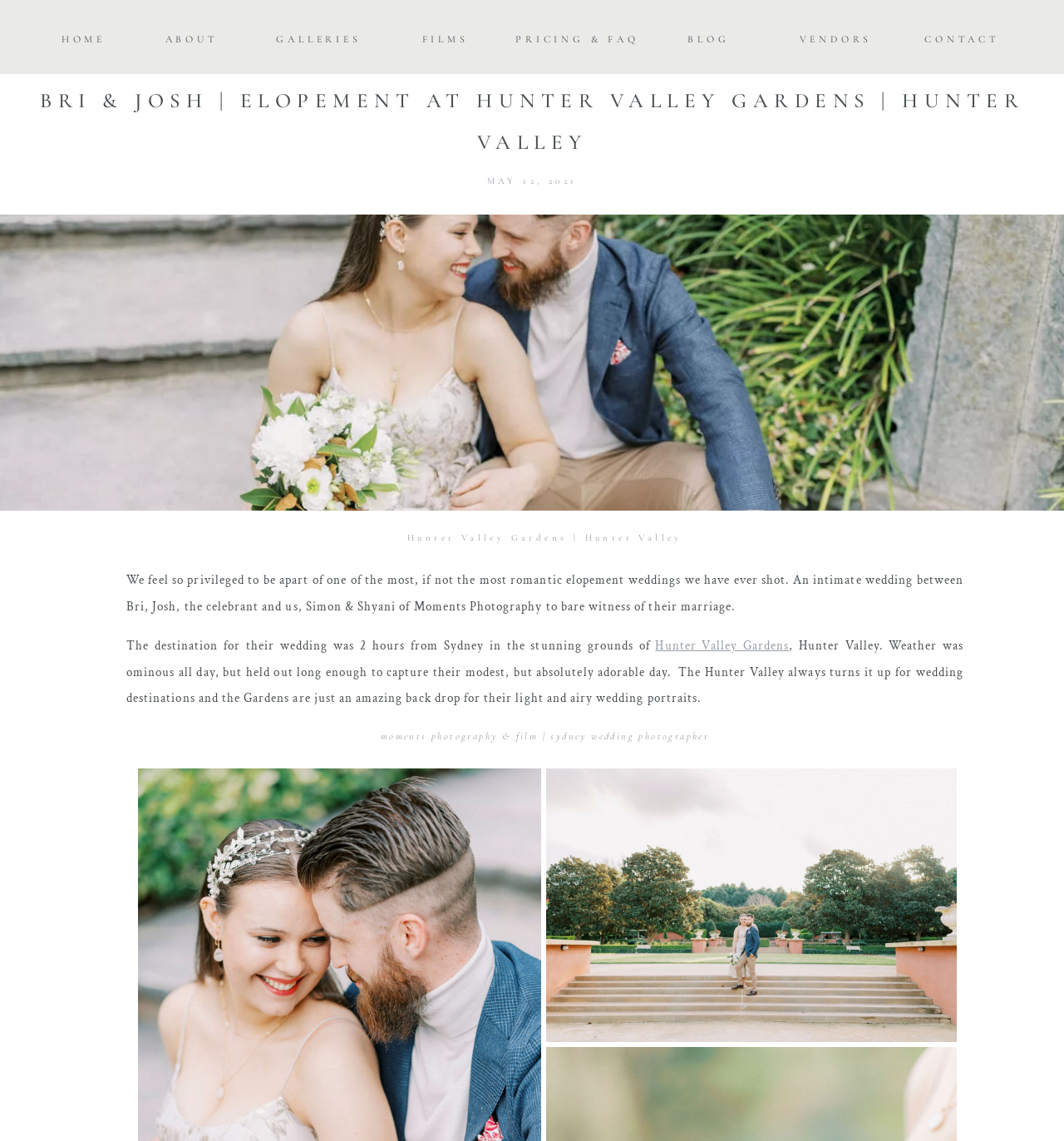Can you determine the bounding box coordinates of the area that needs to be clicked to fulfill the following instruction: "view blog"?

[0.612, 0.026, 0.72, 0.04]